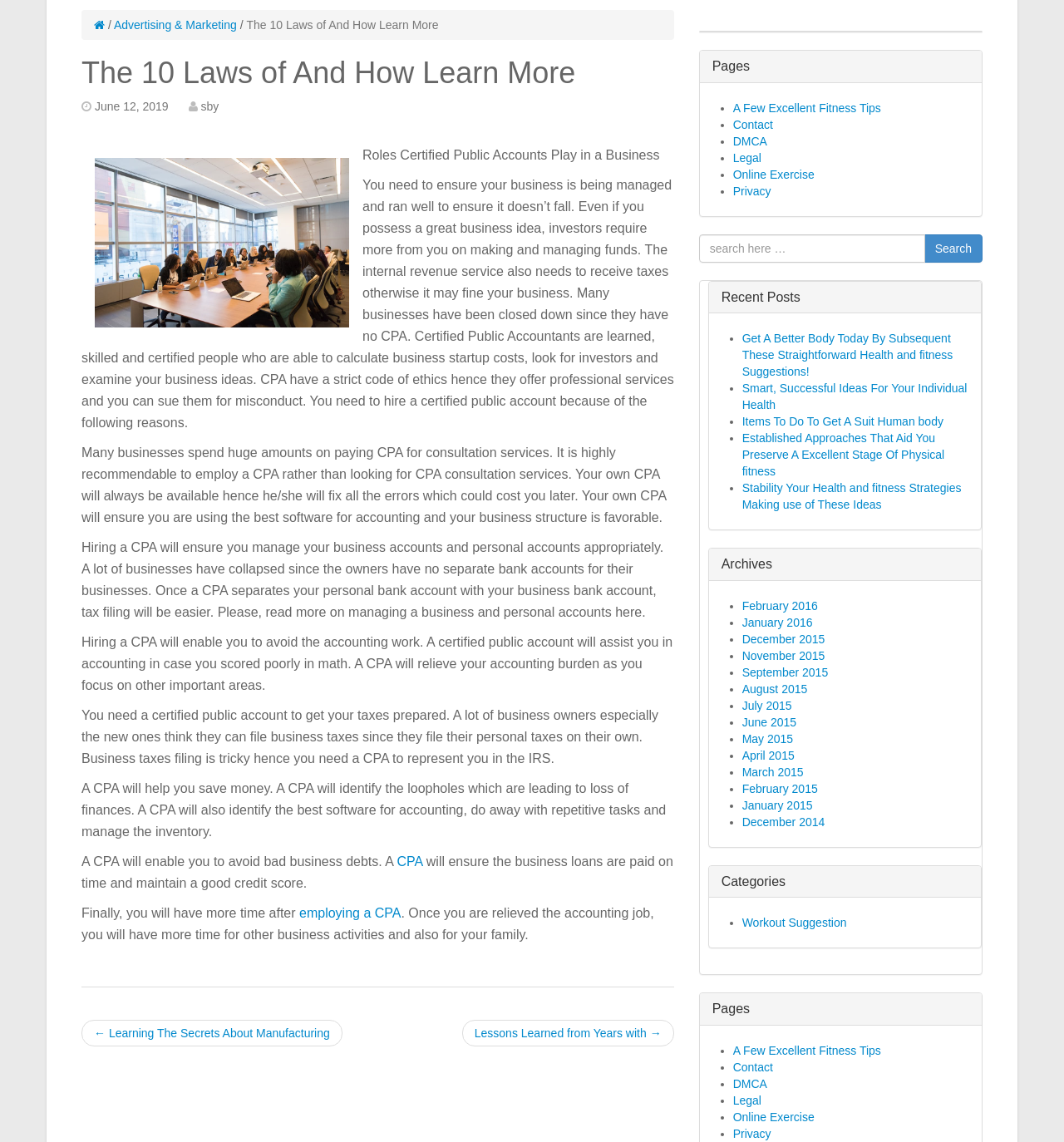Using the format (top-left x, top-left y, bottom-right x, bottom-right y), and given the element description, identify the bounding box coordinates within the screenshot: Contact

[0.689, 0.929, 0.726, 0.94]